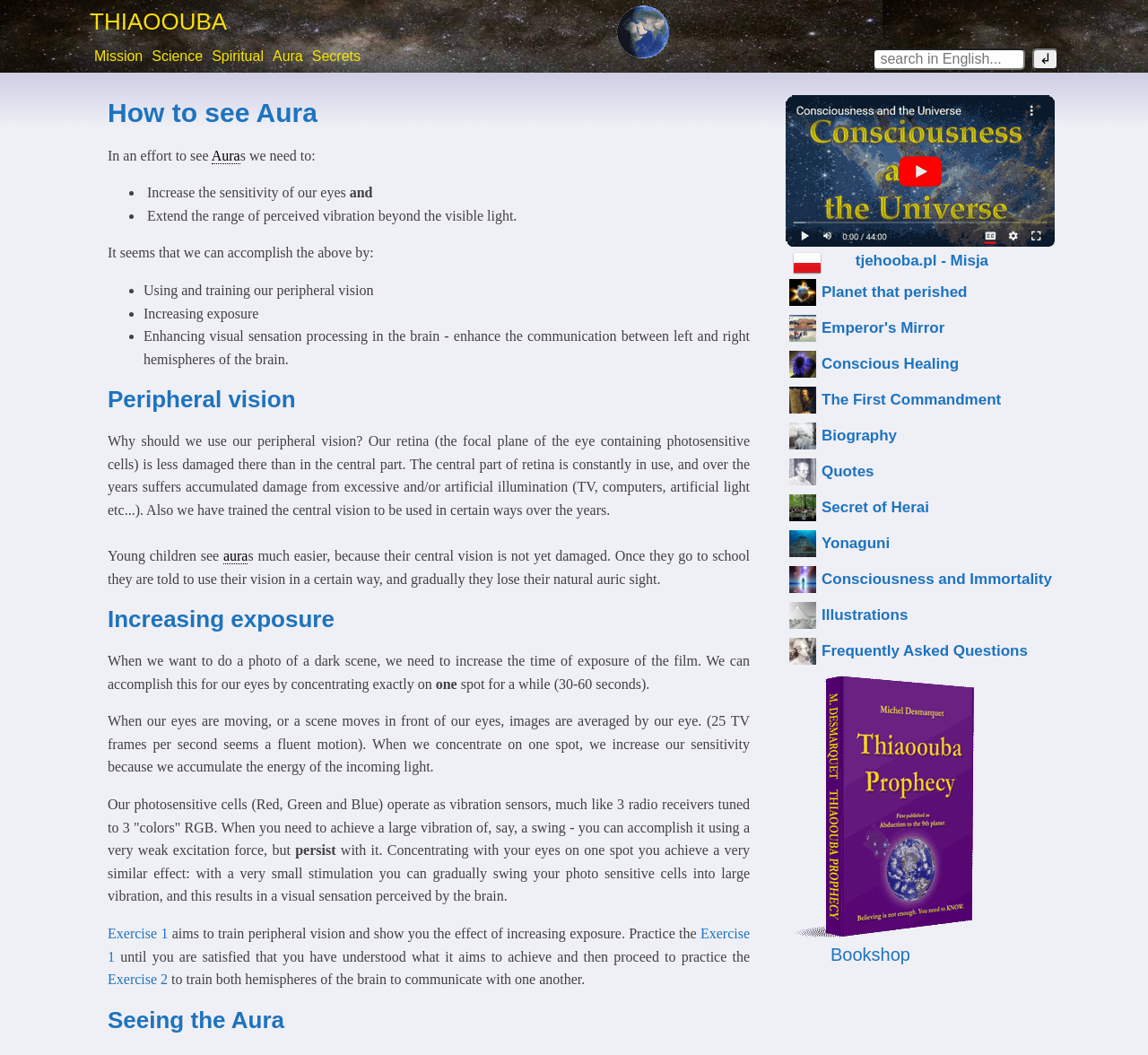Elaborate on the webpage's design and content in a detailed caption.

The webpage is about seeing auras and has a title "How to see Aura". At the top, there is a heading "THIAOOUBA" and an image of the Earth. Below the image, there are five links: "Mission", "Science", "Spiritual", "Aura", and "Secrets". To the right of these links, there is a search bar with a textbox and a button.

The main content of the webpage is divided into sections, each with a heading. The first section is "How to see Aura", which explains that to see auras, we need to increase the sensitivity of our eyes and extend the range of perceived vibration beyond the visible light. This section is followed by a list of three ways to accomplish this: using and training our peripheral vision, increasing exposure, and enhancing visual sensation processing in the brain.

The next section is "Peripheral vision", which explains why we should use our peripheral vision to see auras. It mentions that the central part of our retina is damaged from excessive and artificial illumination, and that young children can see auras more easily because their central vision is not yet damaged.

The following section is "Increasing exposure", which explains how to increase the sensitivity of our eyes by concentrating on one spot for a while. It also explains how our photosensitive cells operate as vibration sensors and how concentrating on one spot can help to accumulate the energy of incoming light.

The webpage then provides two exercises to help train peripheral vision and increase exposure. The first exercise aims to train peripheral vision and show the effect of increasing exposure, while the second exercise aims to train both hemispheres of the brain to communicate with each other.

The final section is "Seeing the Aura", which provides several links to videos and images related to auras, consciousness, and immortality. These links include "Consciousness and Immortality video", "Earth exploding Planet that perished", "Kyoto palace Emperor's Mirror", and several others.